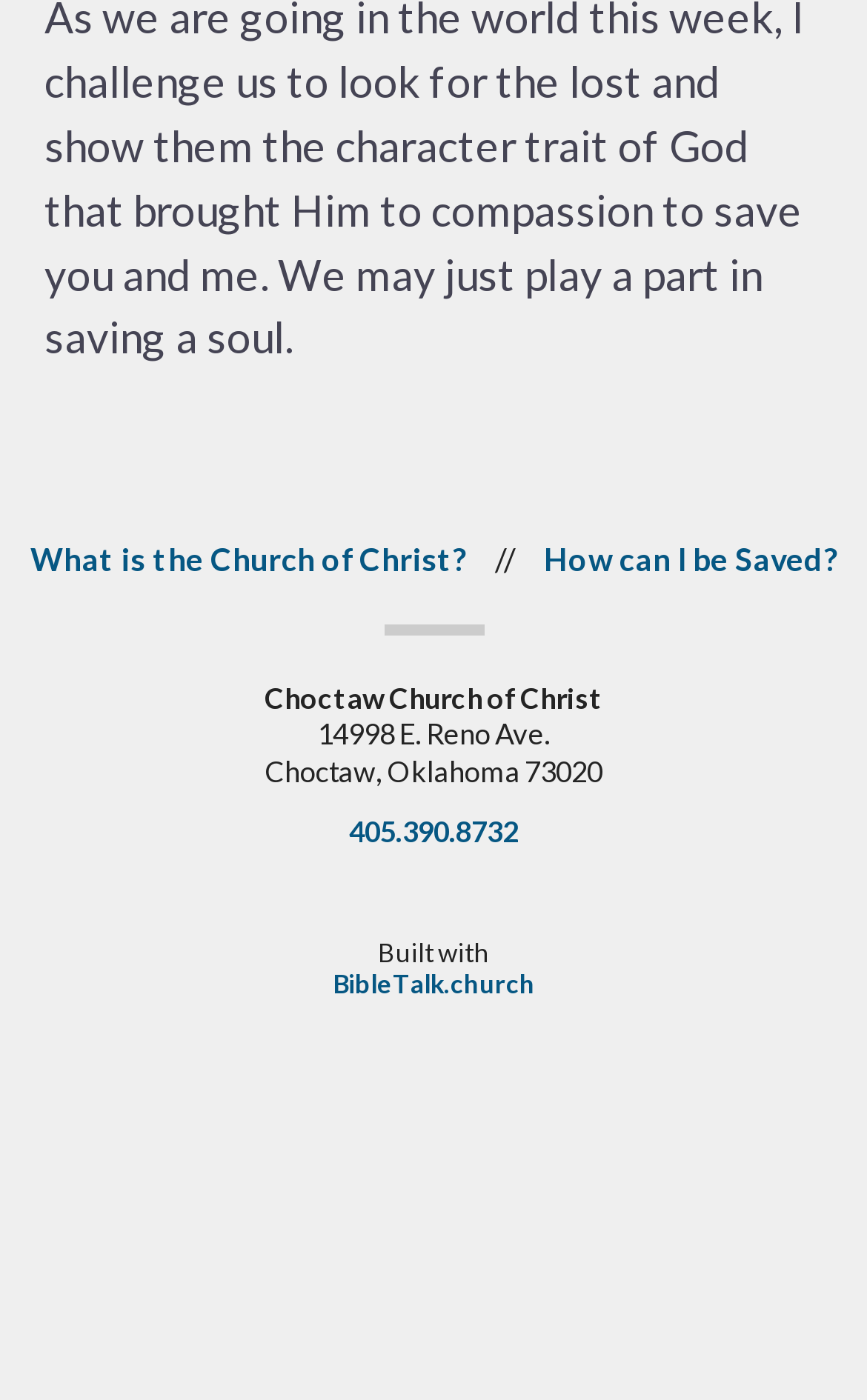Please find the bounding box coordinates in the format (top-left x, top-left y, bottom-right x, bottom-right y) for the given element description. Ensure the coordinates are floating point numbers between 0 and 1. Description: How can I be Saved?

[0.627, 0.386, 0.965, 0.413]